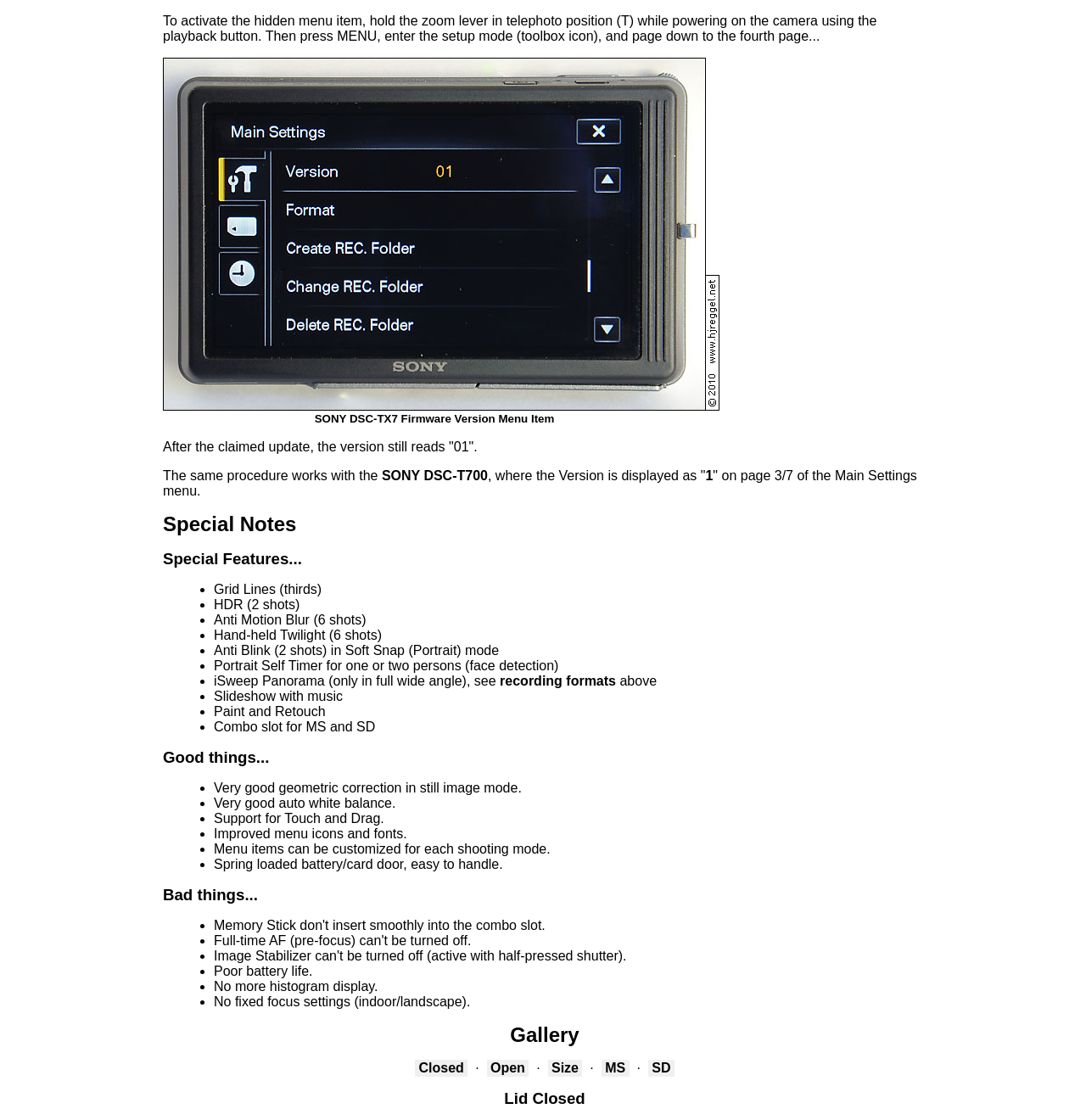How many special features are listed?
Ensure your answer is thorough and detailed.

In the webpage, there is a section 'Special Features...' with a list of special features. By counting the list markers, we can see that there are 9 special features listed.